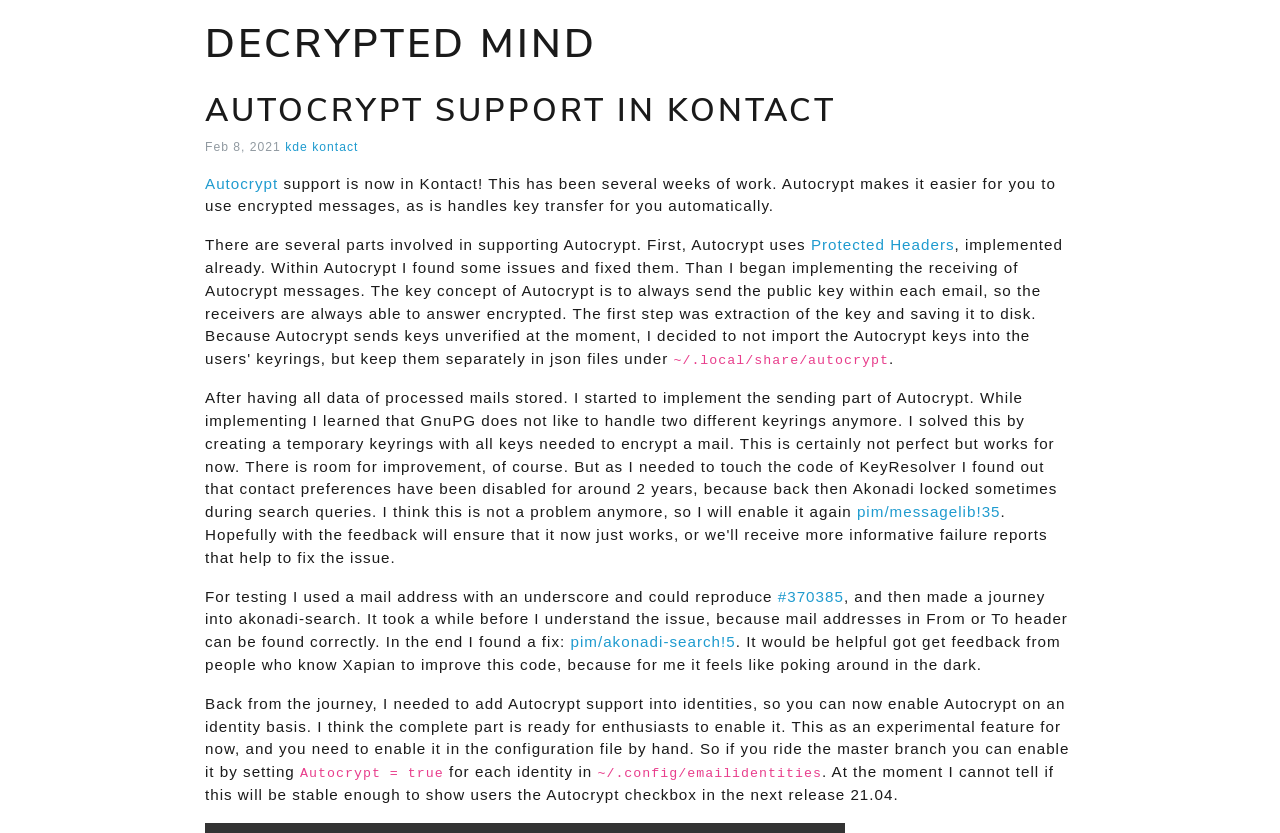Determine the bounding box coordinates for the area you should click to complete the following instruction: "Click on the 'DECRYPTED MIND' link".

[0.16, 0.024, 0.84, 0.082]